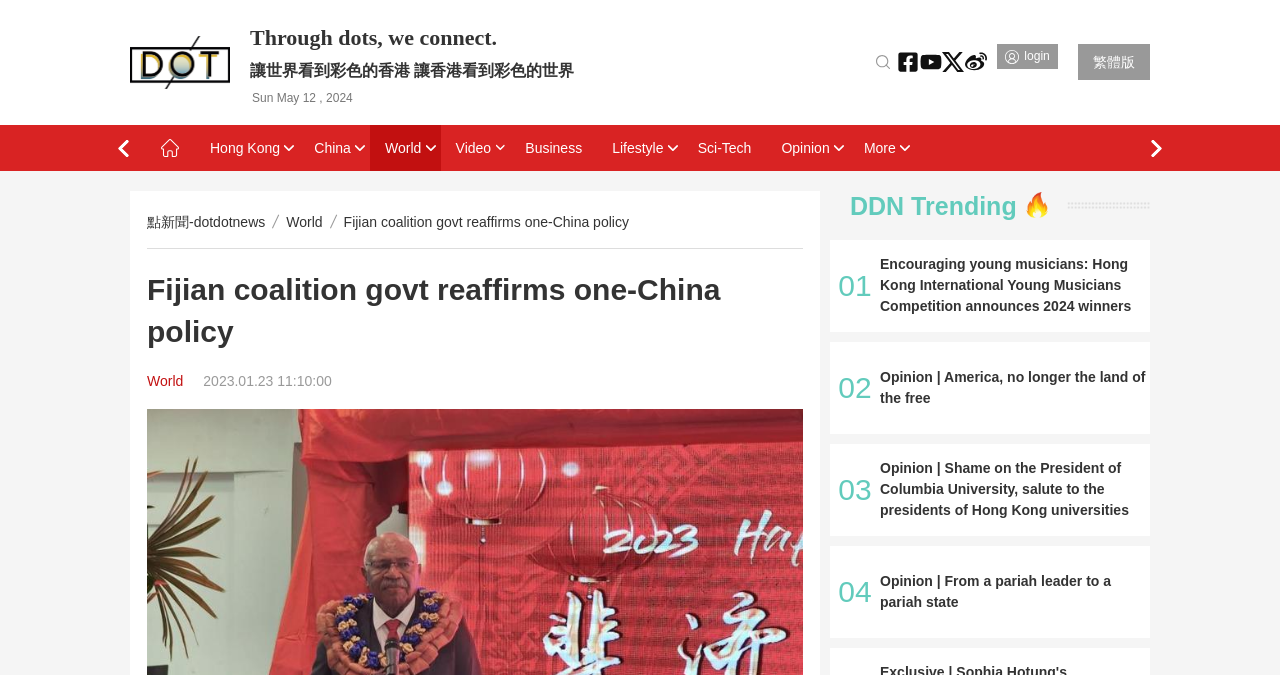Pinpoint the bounding box coordinates of the clickable area necessary to execute the following instruction: "Read the news about Fijian coalition govt reaffirms one-China policy". The coordinates should be given as four float numbers between 0 and 1, namely [left, top, right, bottom].

[0.268, 0.312, 0.491, 0.345]